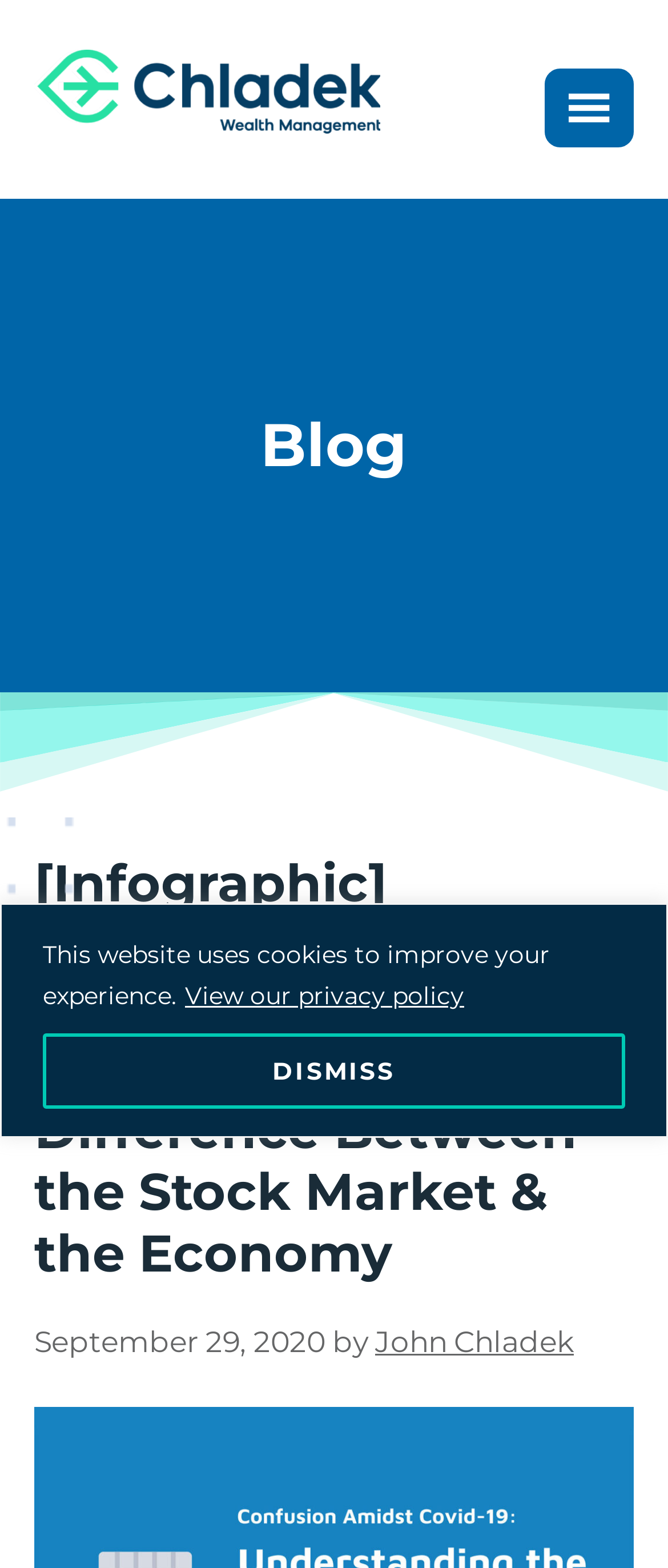Please answer the following question using a single word or phrase: What is the name of the website?

Chladek Wealth Management